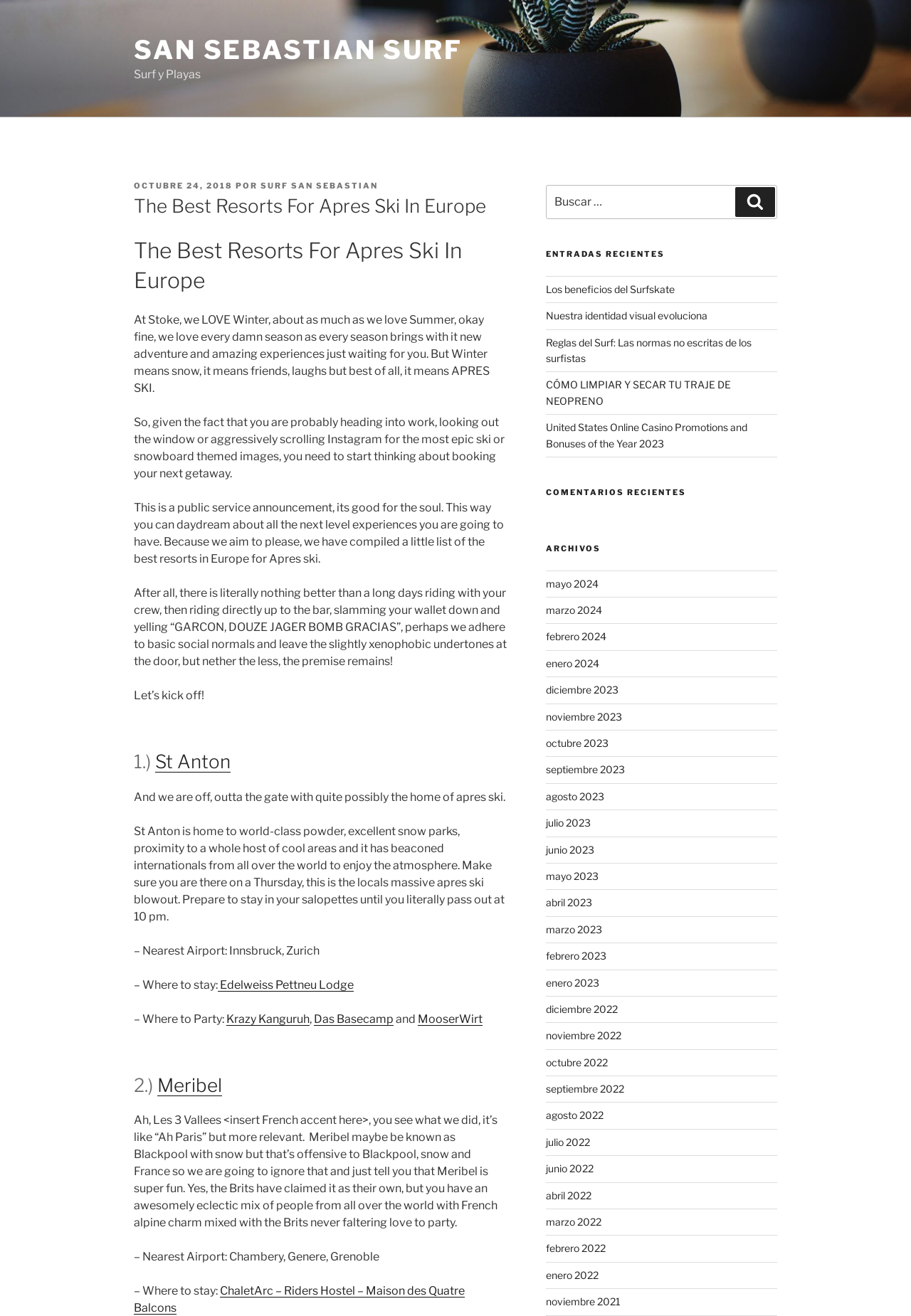What is the name of the hostel mentioned in Meribel?
Please provide a comprehensive and detailed answer to the question.

The webpage recommends several accommodations in Meribel, including ChaletArc, Riders Hostel, and Maison des Quatre Balcons.